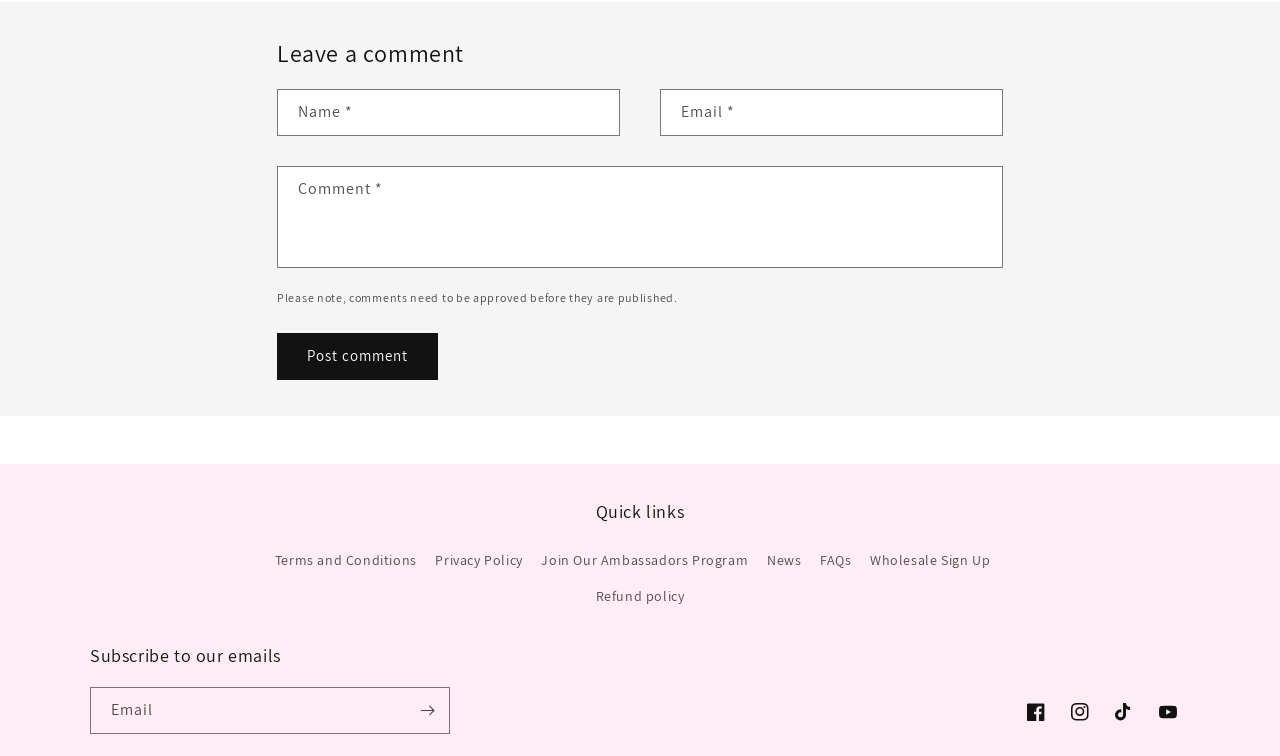Determine the bounding box coordinates of the region that needs to be clicked to achieve the task: "Post a comment".

[0.216, 0.44, 0.342, 0.503]